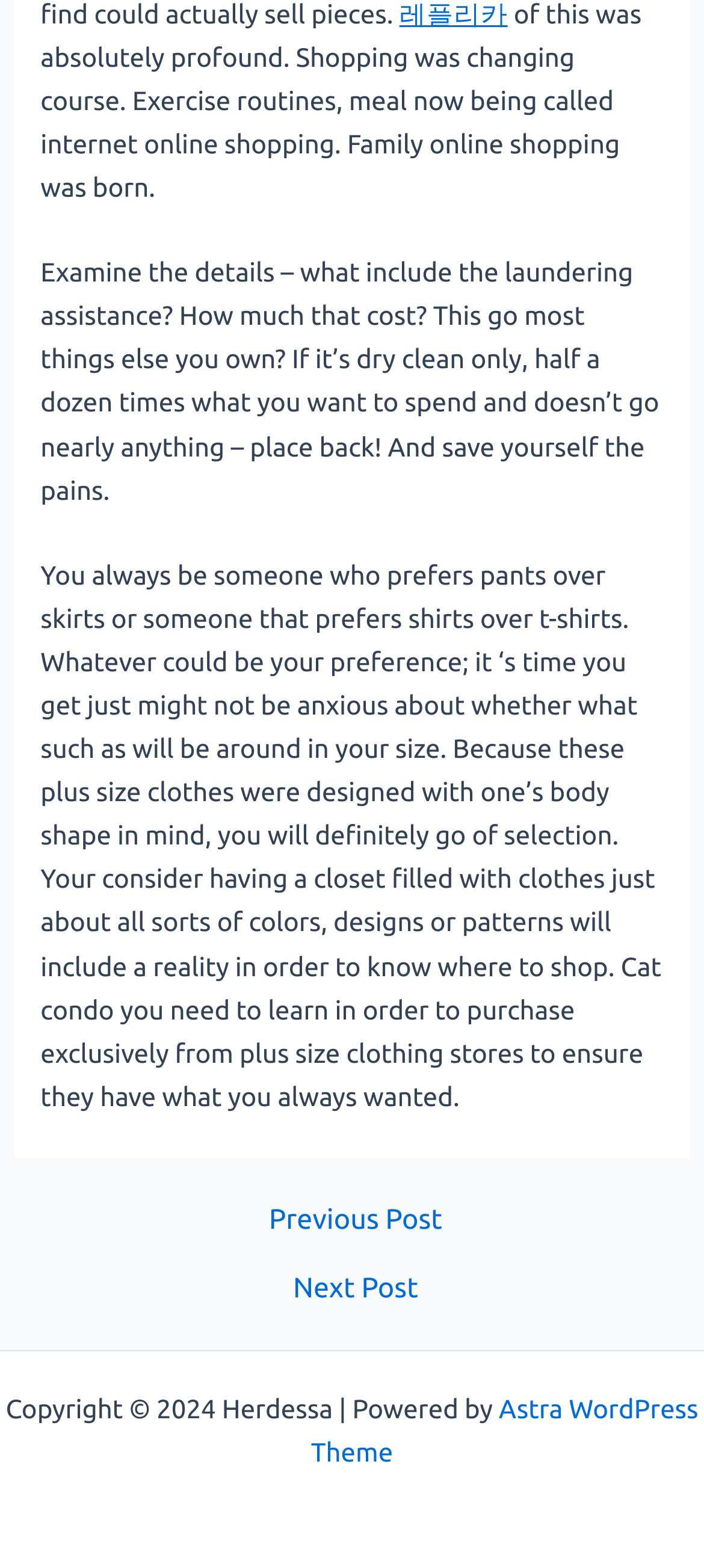Who is the copyright holder of the website?
Please answer using one word or phrase, based on the screenshot.

Herdessa